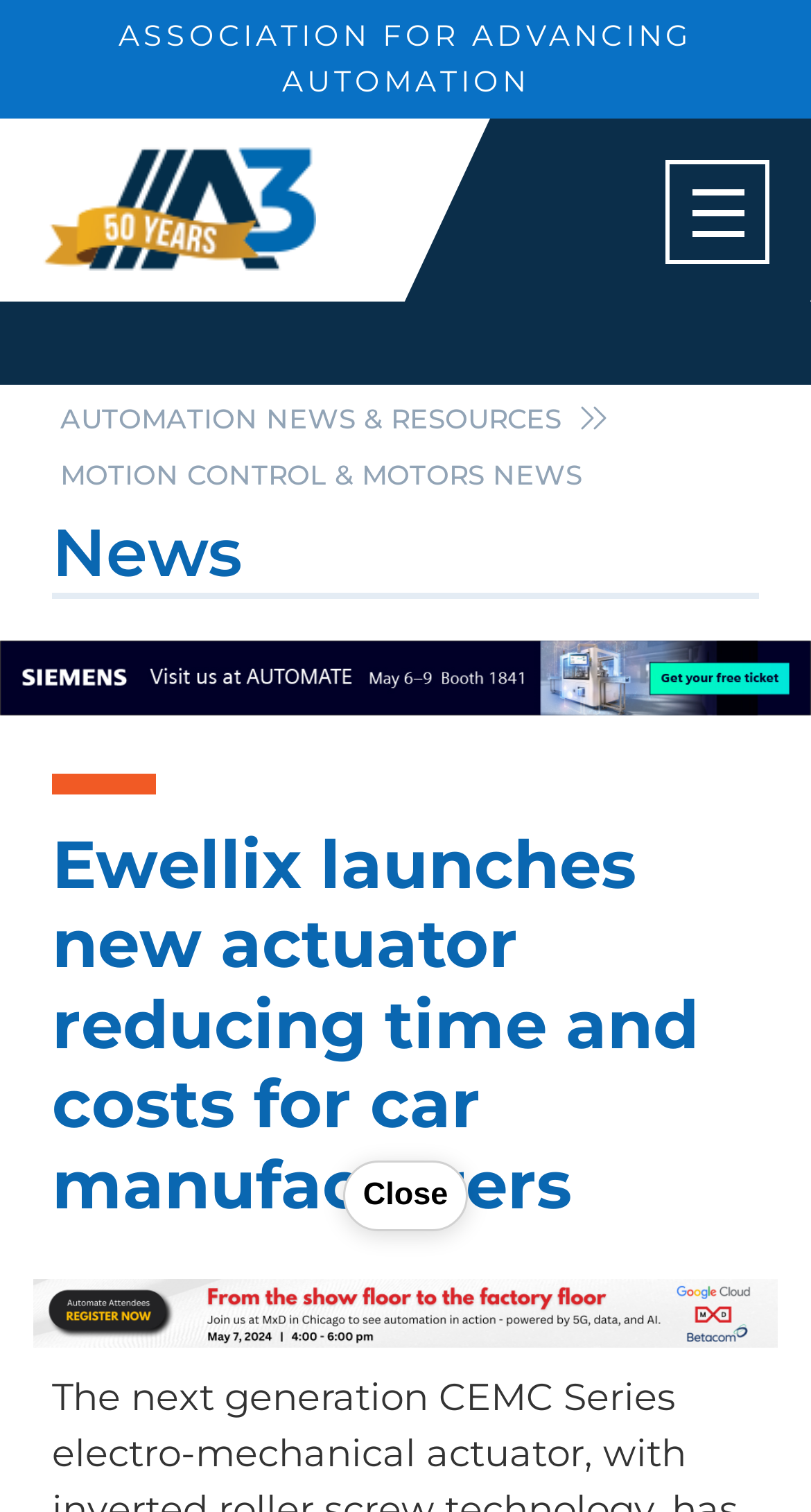Can you extract the primary headline text from the webpage?

Ewellix launches new actuator reducing time and costs for car manufacturers